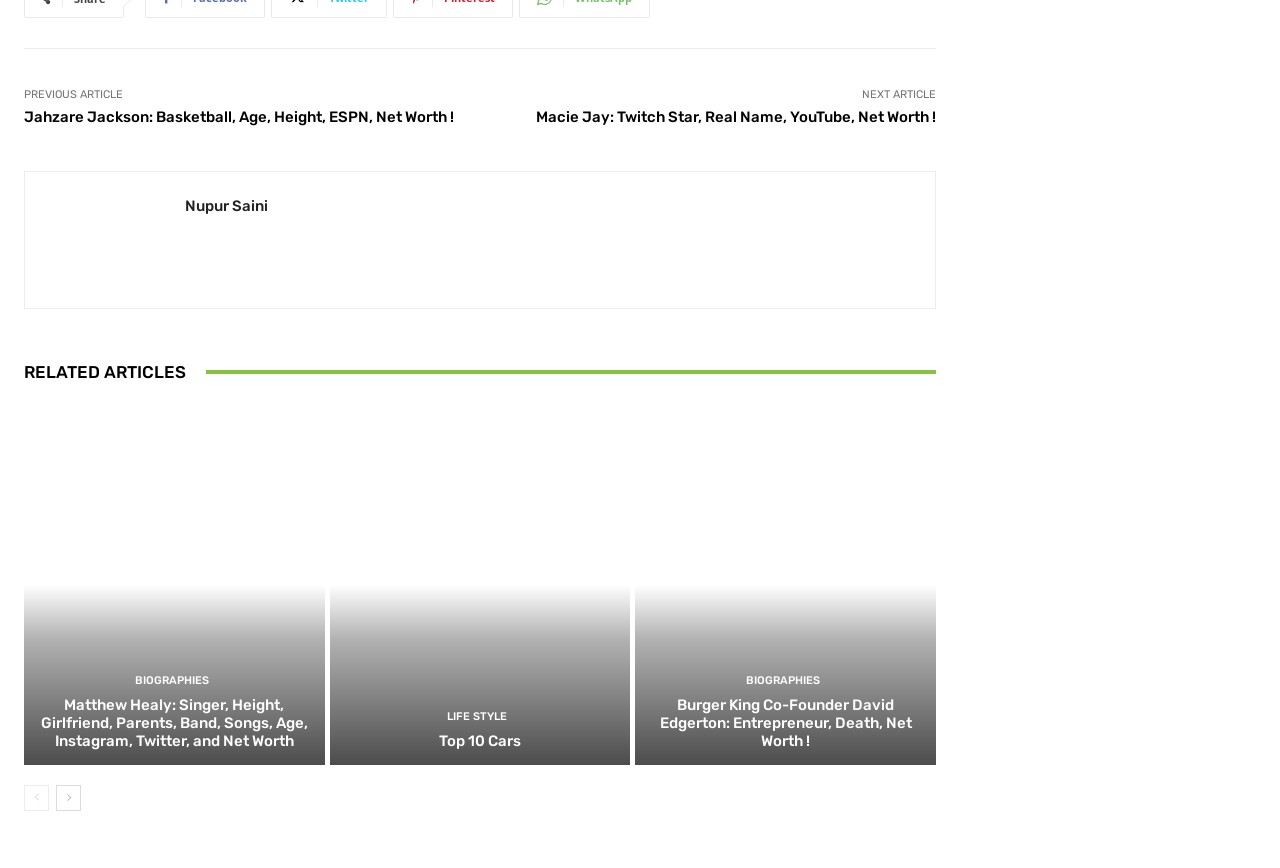Please specify the bounding box coordinates of the clickable region necessary for completing the following instruction: "Go to the next page". The coordinates must consist of four float numbers between 0 and 1, i.e., [left, top, right, bottom].

[0.044, 0.905, 0.063, 0.935]